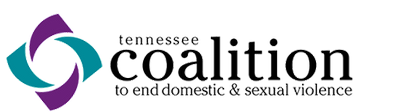Break down the image into a detailed narrative.

The image features the logo of the Tennessee Coalition to End Domestic & Sexual Violence. This emblem is characterized by a prominent, stylized design that includes a circular motif formed by interlocking shapes in purple and teal, symbolizing unity and support. Below the graphic, the organization's name is displayed in a bold, modern font, emphasizing the word "coalition" which stands out due to its size and color contrast. This logo represents the coalition's mission to advocate against domestic and sexual violence in Tennessee, reflecting their commitment to community education, support services, and legislative reform. The design conveys a message of strength, hope, and collective action in the fight against violence.